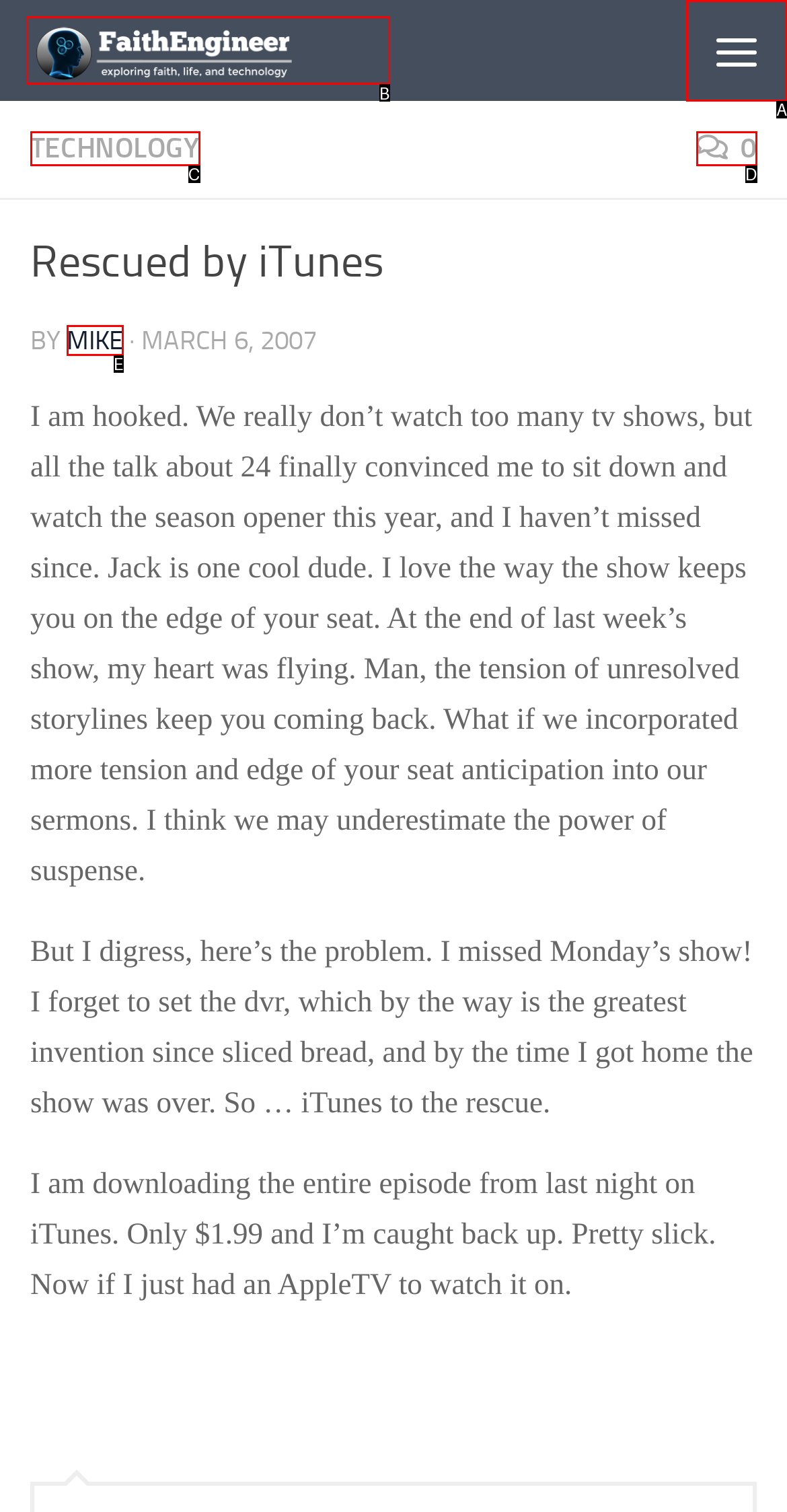Which option is described as follows: title="FaithEngineer | Home page"
Answer with the letter of the matching option directly.

B